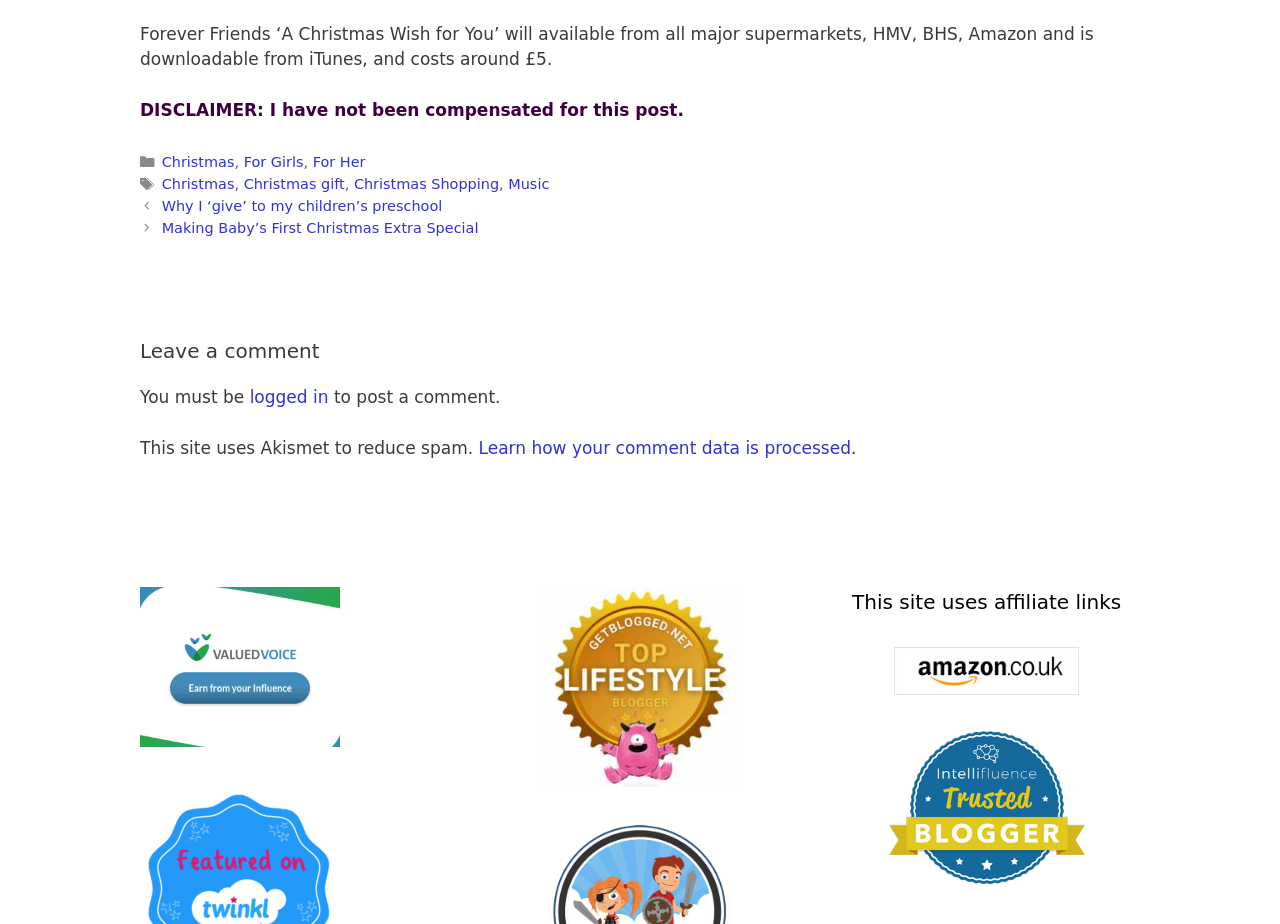Locate the bounding box coordinates of the area you need to click to fulfill this instruction: 'Visit the 'Valued Voice' website'. The coordinates must be in the form of four float numbers ranging from 0 to 1: [left, top, right, bottom].

[0.109, 0.791, 0.266, 0.813]